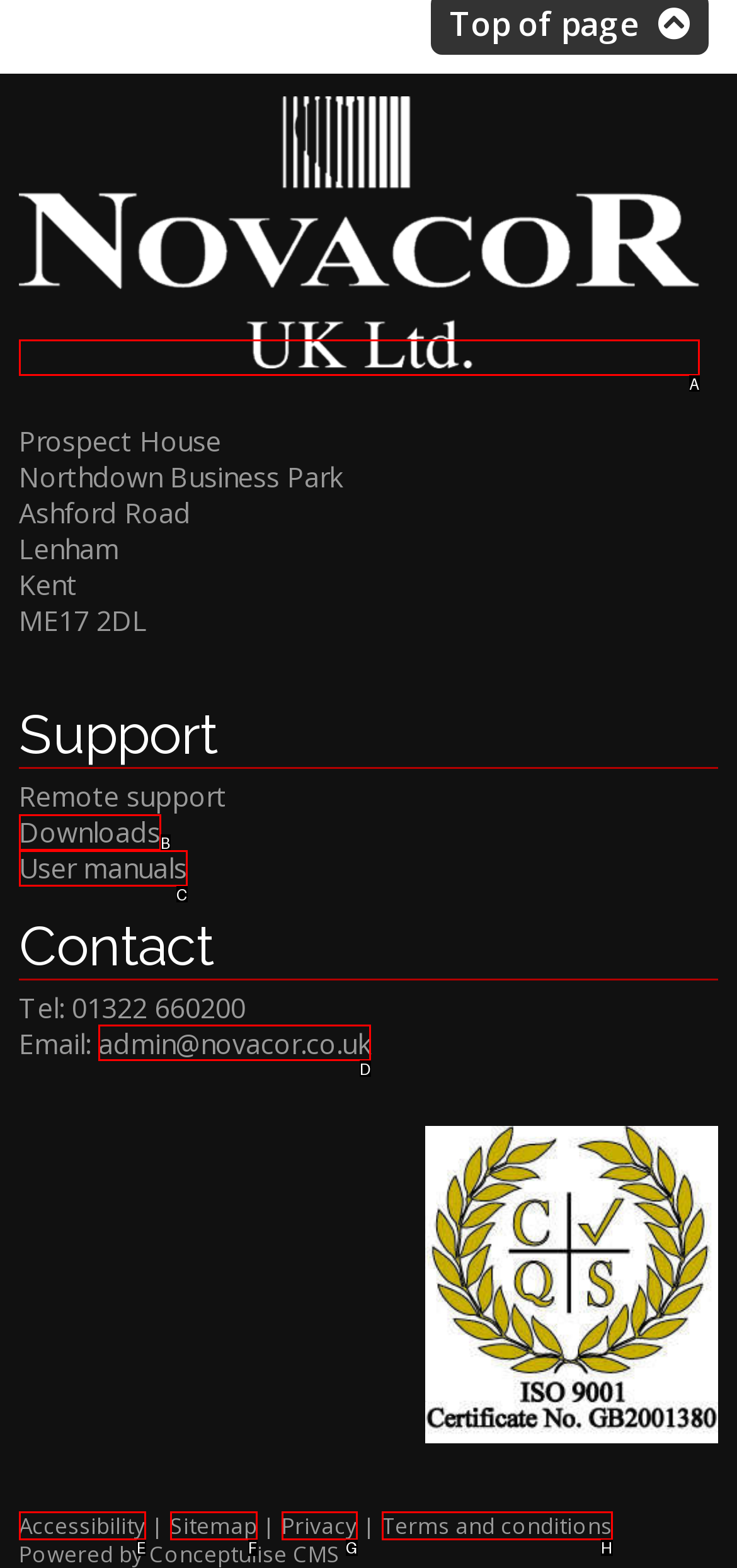Tell me which one HTML element I should click to complete the following instruction: Check Terms and conditions
Answer with the option's letter from the given choices directly.

H